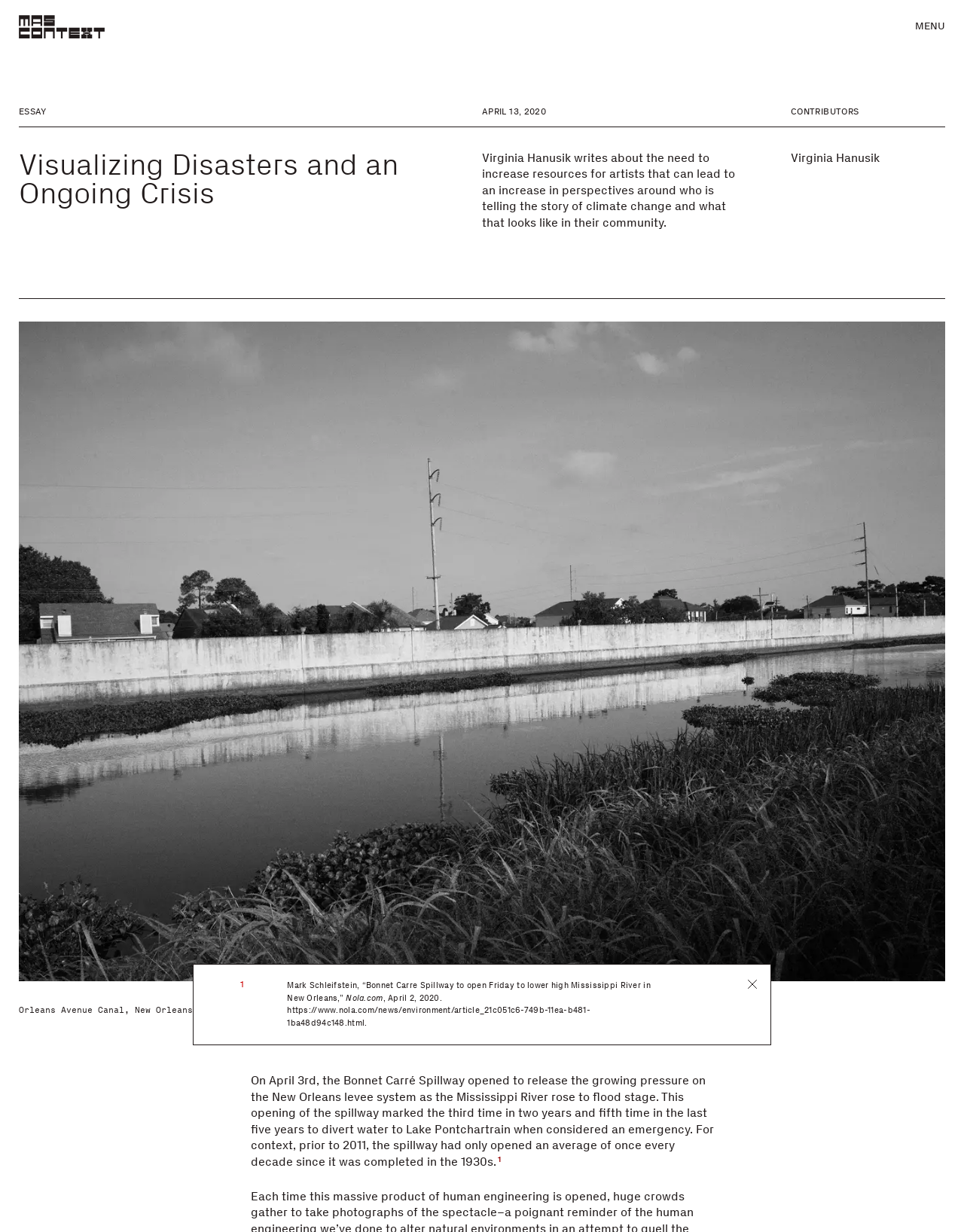Refer to the image and answer the question with as much detail as possible: What is the date of the essay?

The date is mentioned in the text 'APRIL 13, 2020'.